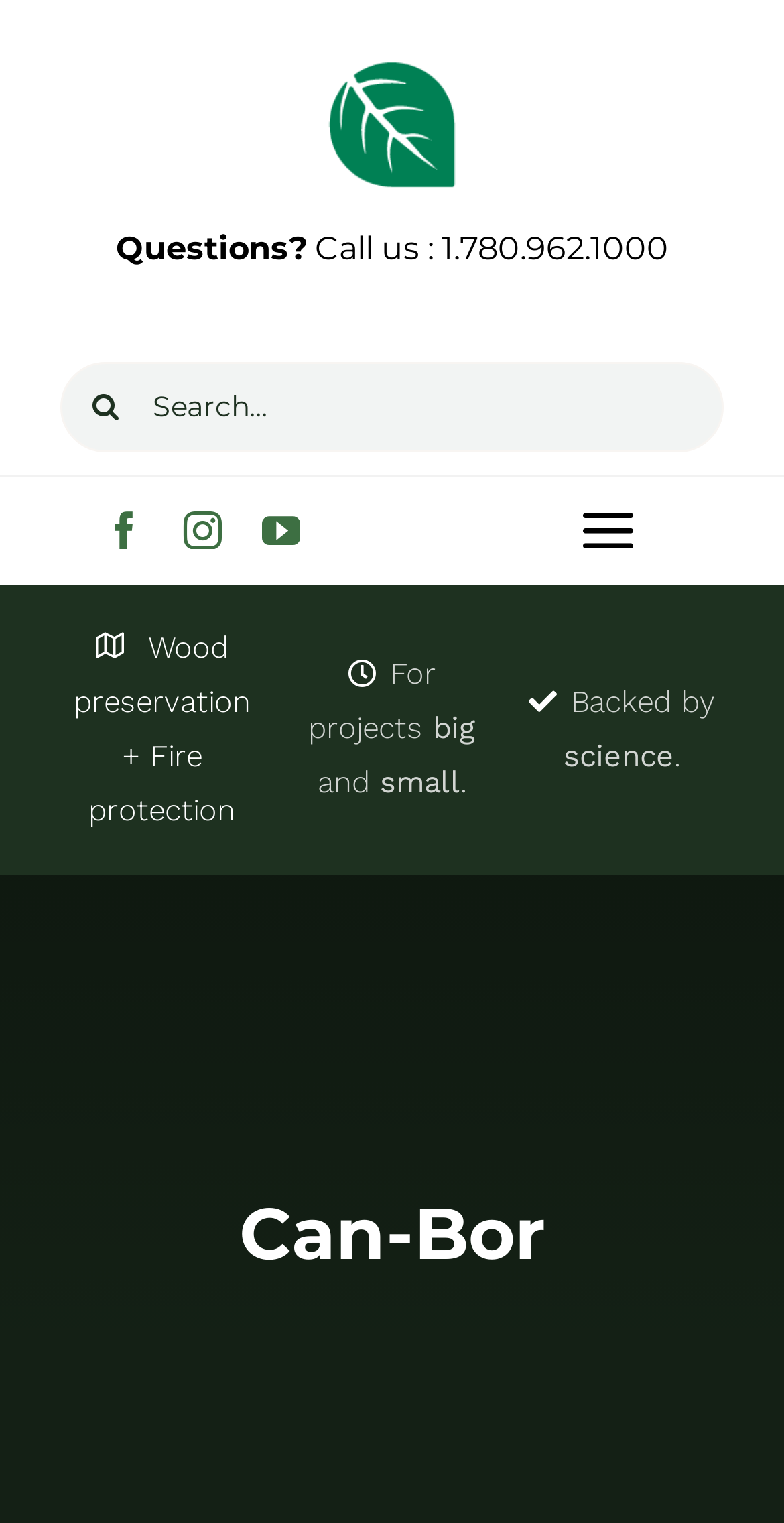Observe the image and answer the following question in detail: What is the phone number for inquiries?

The phone number can be found in the top right corner of the webpage, next to the 'Questions?' text. It is displayed as 'Call us : 1.780.962.1000'.